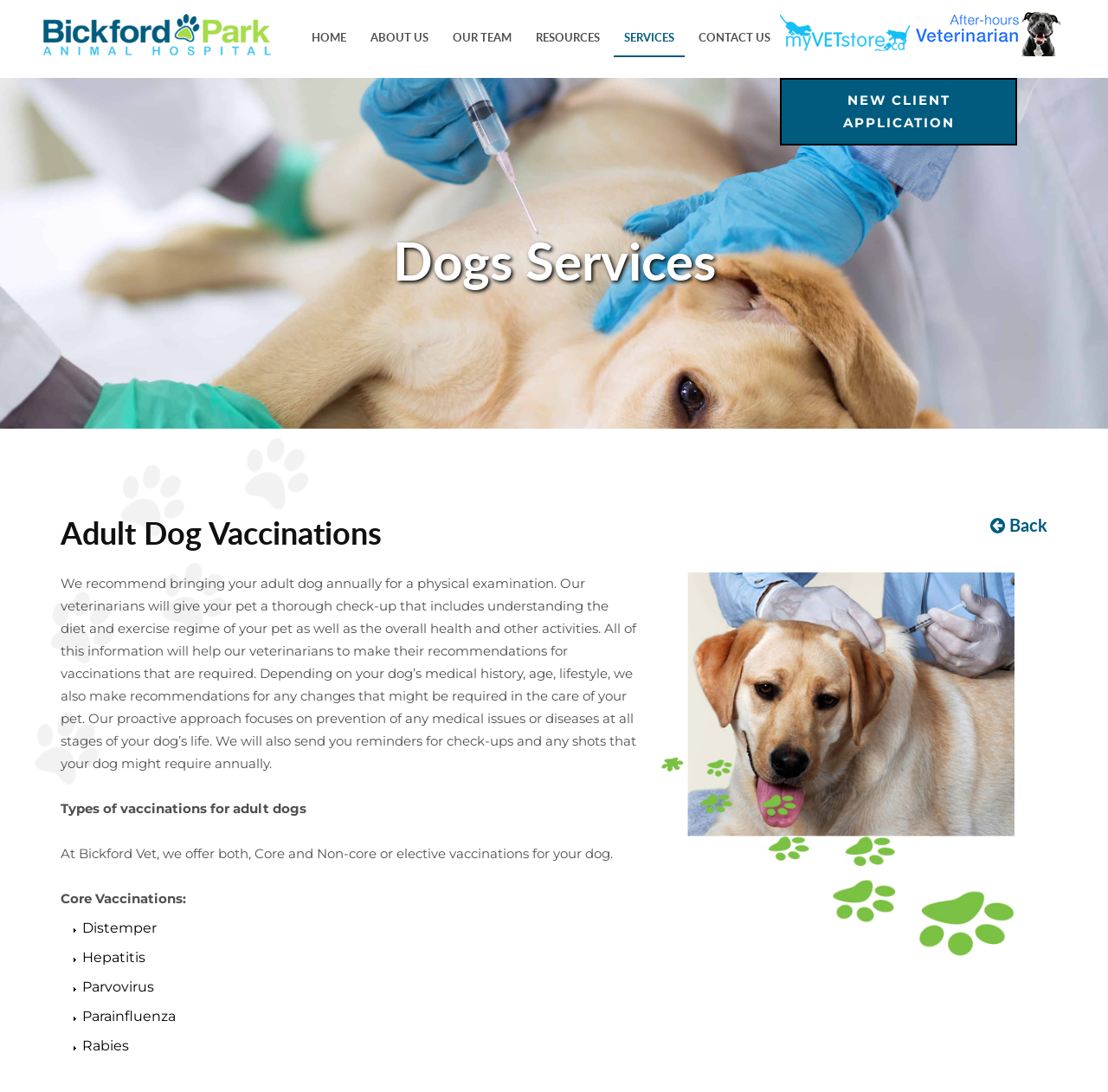Kindly determine the bounding box coordinates of the area that needs to be clicked to fulfill this instruction: "click the ABOUT US link".

[0.325, 0.0, 0.396, 0.052]